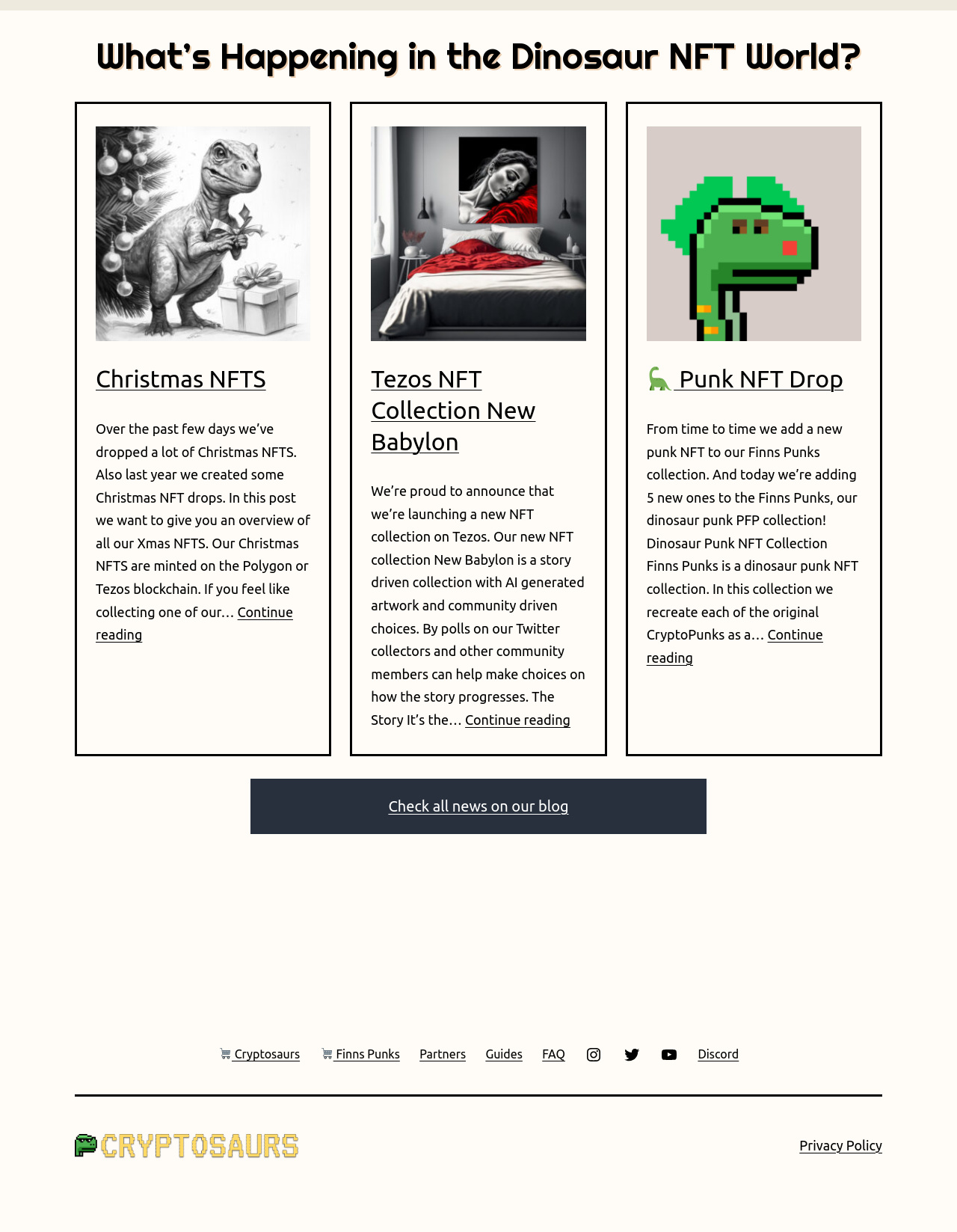Identify the bounding box coordinates of the clickable region necessary to fulfill the following instruction: "Check out 🦕 Punk NFT Drop". The bounding box coordinates should be four float numbers between 0 and 1, i.e., [left, top, right, bottom].

[0.676, 0.103, 0.9, 0.277]